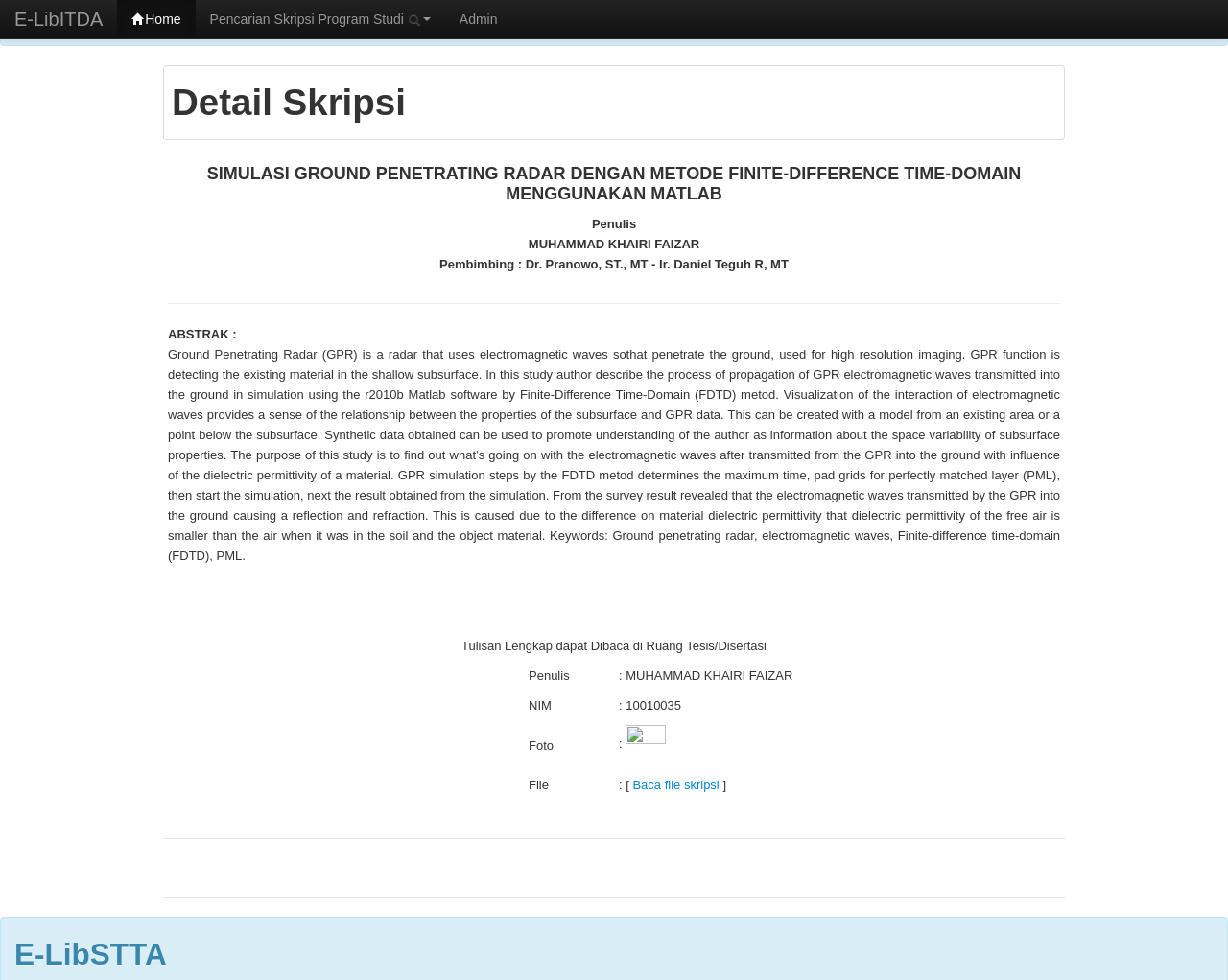Please give a succinct answer using a single word or phrase:
What is the title of the thesis?

SIMULASI GROUND PENETRATING RADAR DENGAN METODE FINITE-DIFFERENCE TIME-DOMAIN MENGGUNAKAN MATLAB